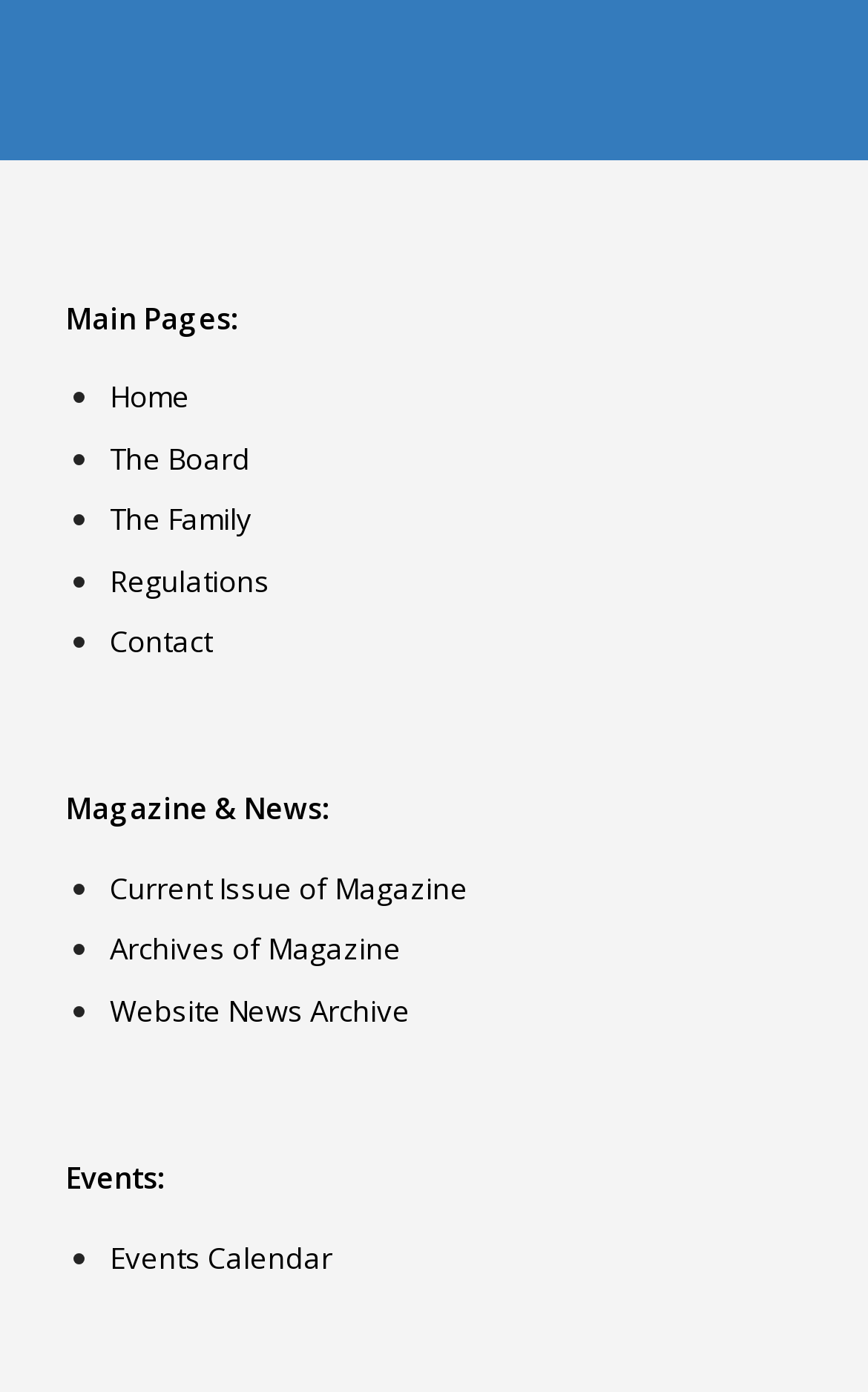Bounding box coordinates are specified in the format (top-left x, top-left y, bottom-right x, bottom-right y). All values are floating point numbers bounded between 0 and 1. Please provide the bounding box coordinate of the region this sentence describes: Current Issue of Magazine

[0.126, 0.624, 0.539, 0.652]